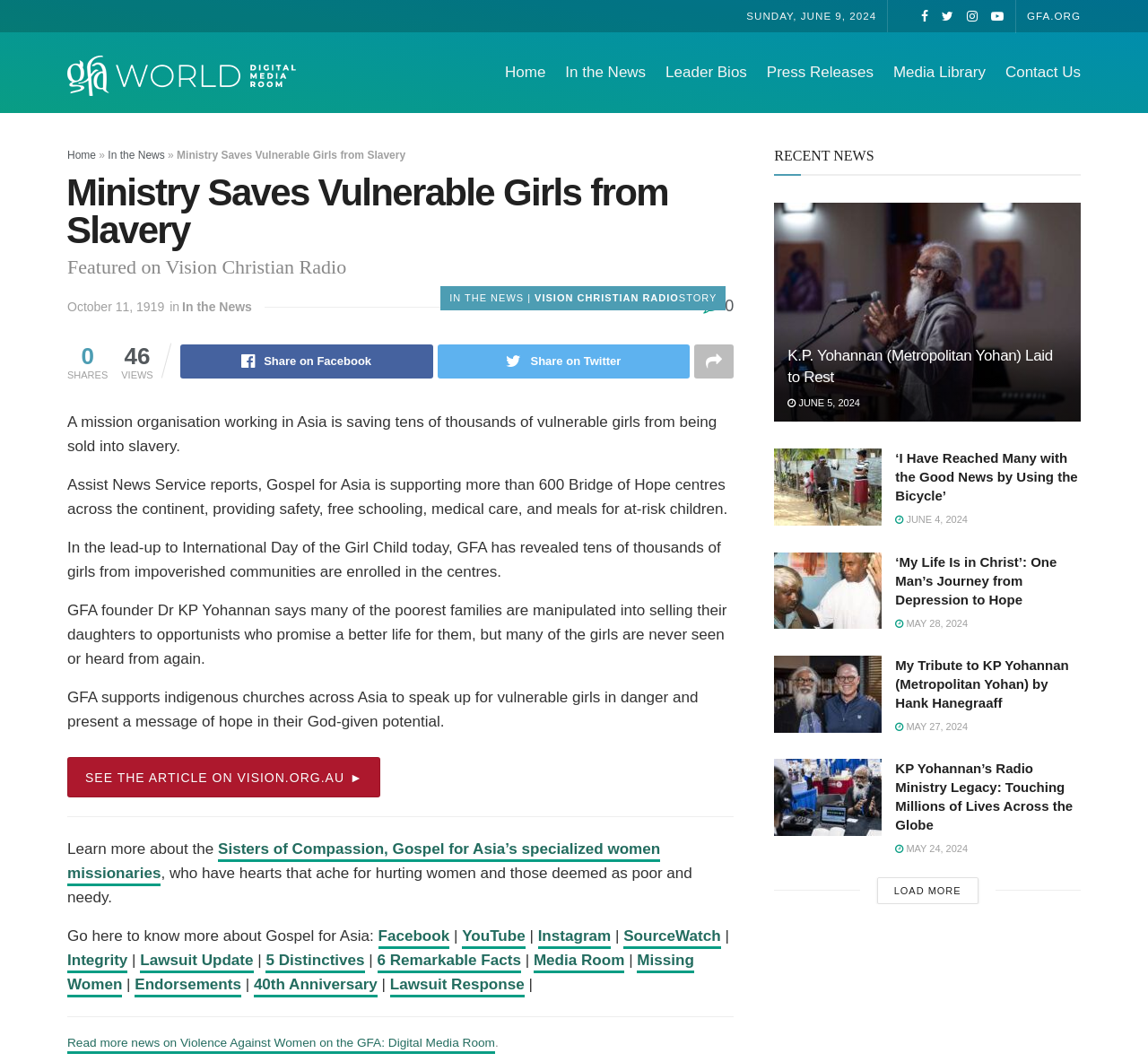Find and specify the bounding box coordinates that correspond to the clickable region for the instruction: "Click on 'GFA World Digital Media Room | News, Stories, Press Releases & more'".

[0.059, 0.052, 0.26, 0.09]